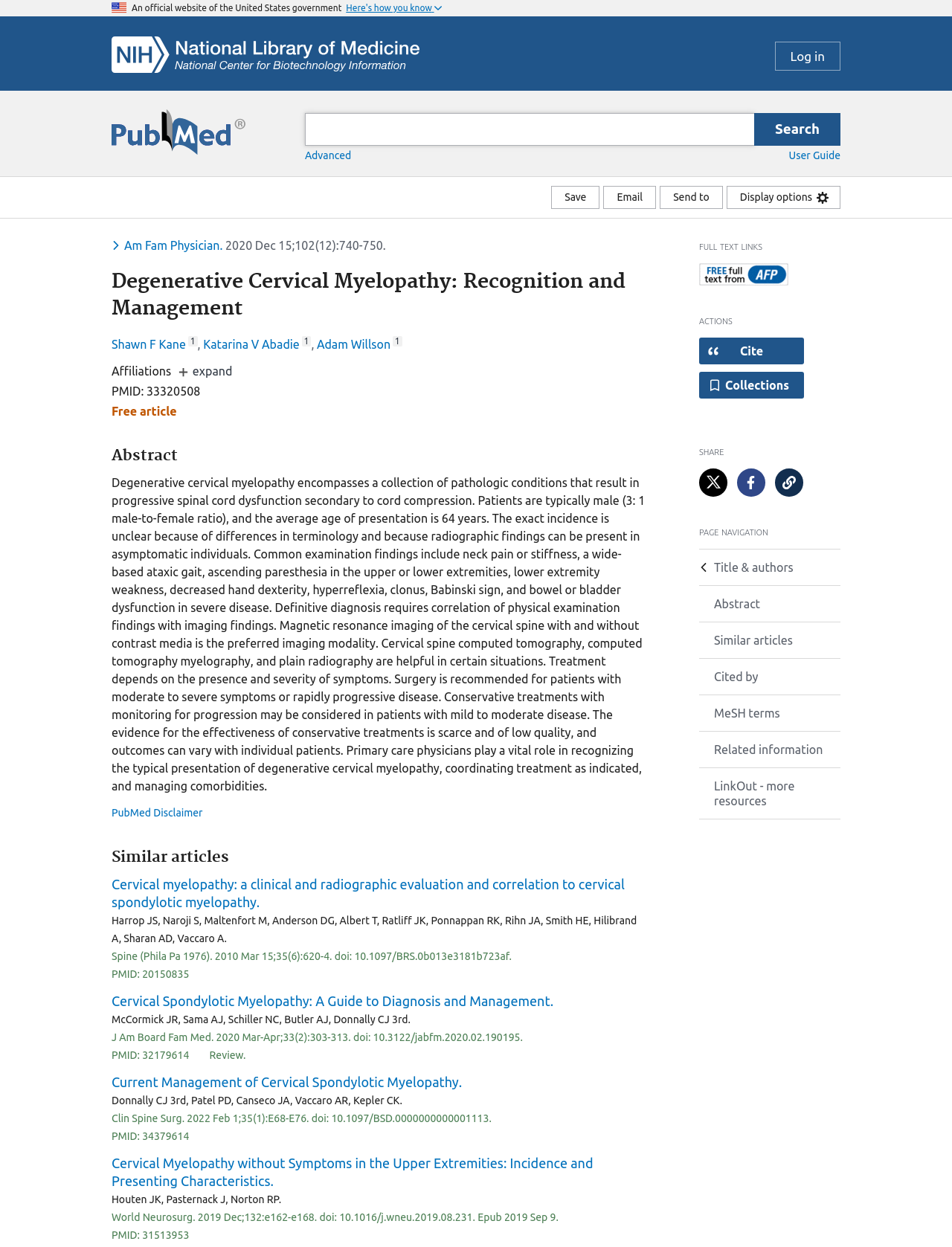Identify the bounding box of the HTML element described as: "Finance".

None